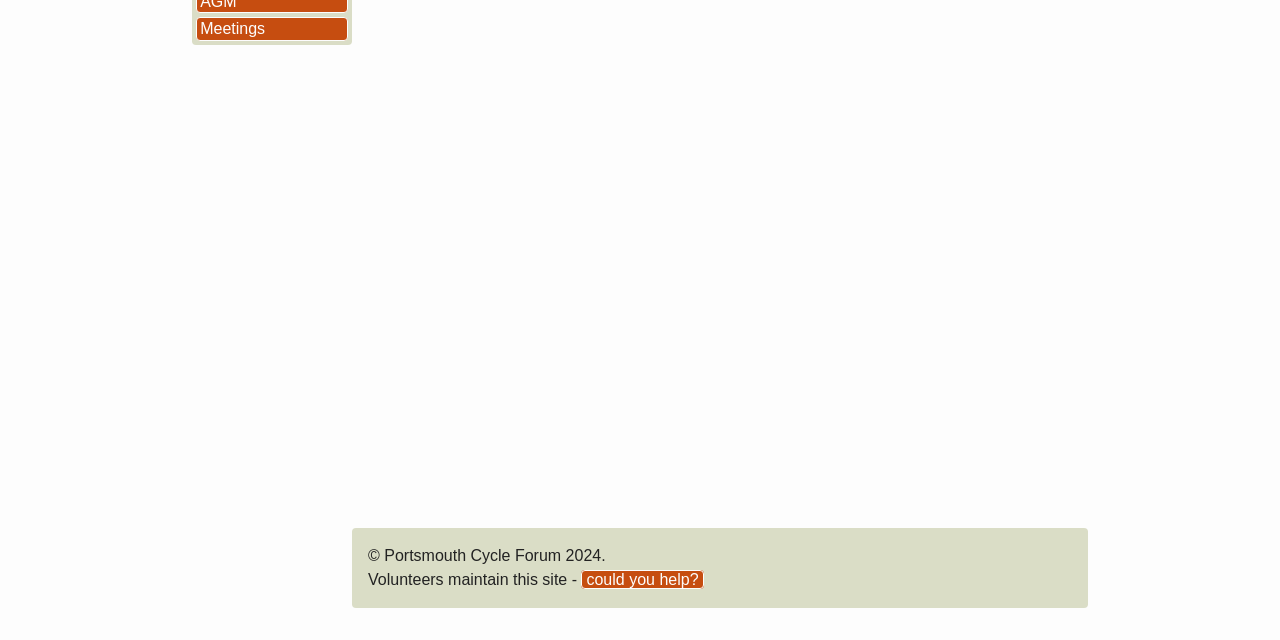Find the bounding box coordinates for the UI element that matches this description: "could you help?".

[0.454, 0.891, 0.55, 0.92]